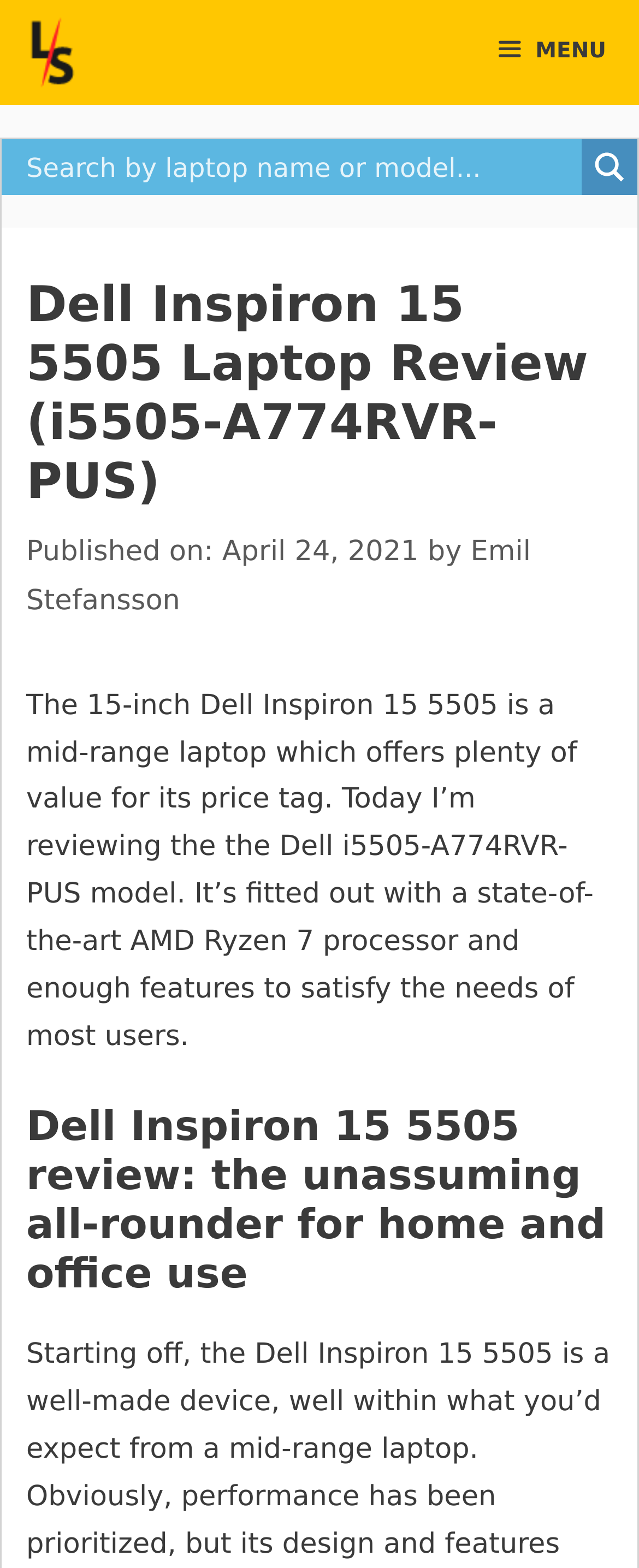What is the processor of the Dell Inspiron 15 5505?
Please look at the screenshot and answer in one word or a short phrase.

AMD Ryzen 7